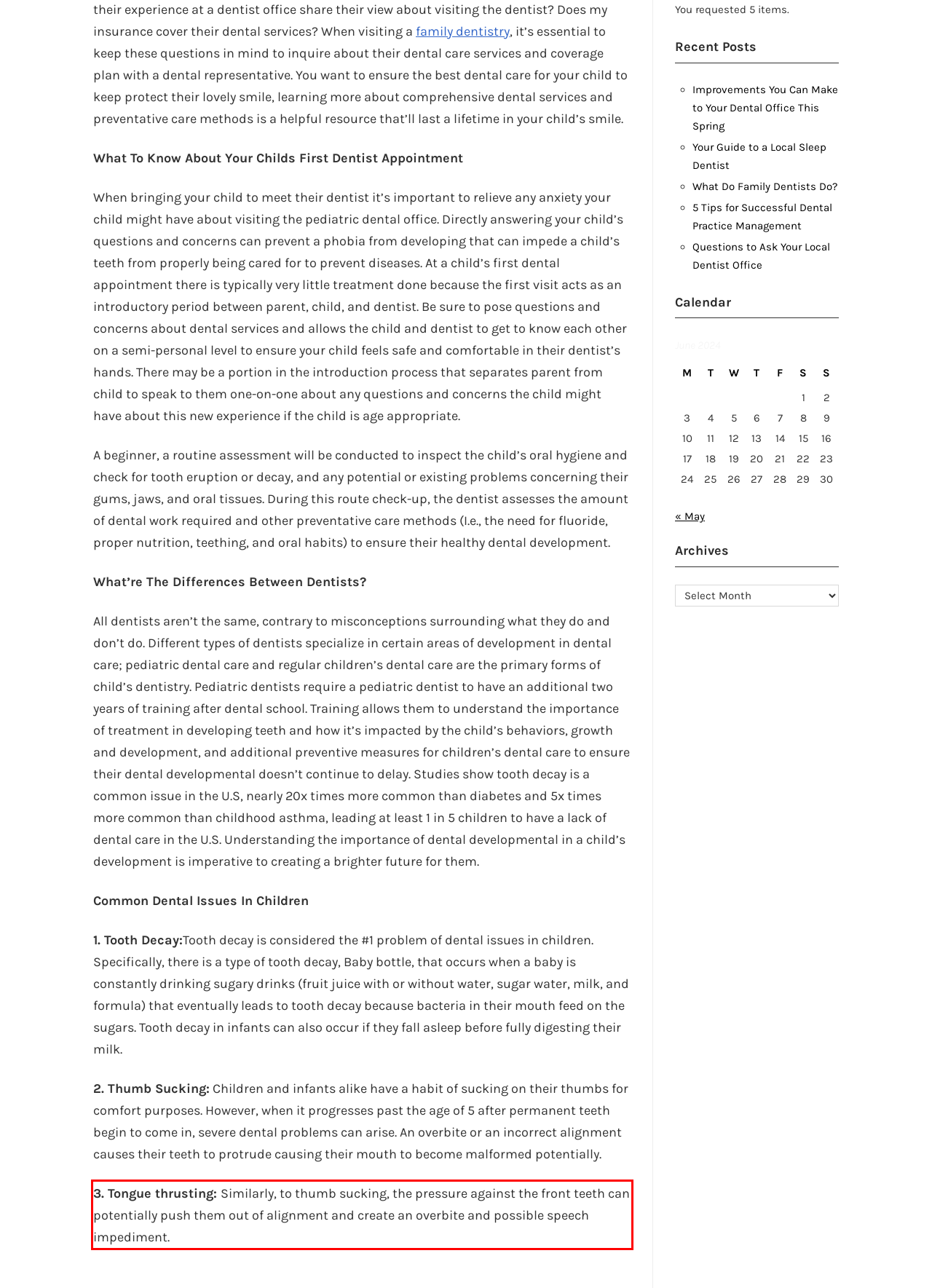You have a screenshot with a red rectangle around a UI element. Recognize and extract the text within this red bounding box using OCR.

3. Tongue thrusting: Similarly, to thumb sucking, the pressure against the front teeth can potentially push them out of alignment and create an overbite and possible speech impediment.